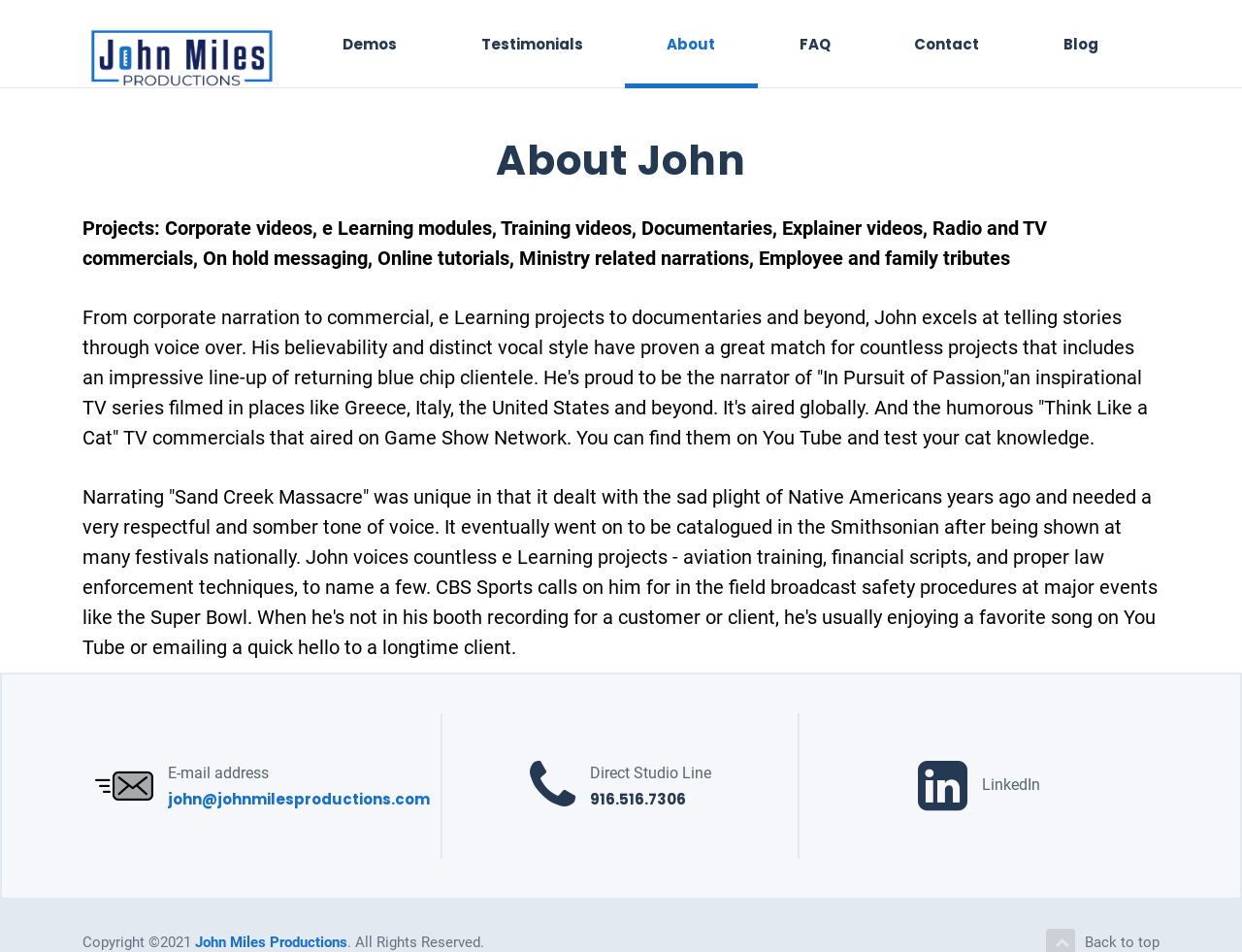What is John Miles Productions specialized in?
Answer the question with a thorough and detailed explanation.

Based on the webpage content, it is clear that John Miles Productions is specialized in voice over services, as it lists various types of projects such as corporate videos, e Learning modules, training videos, documentaries, and more.